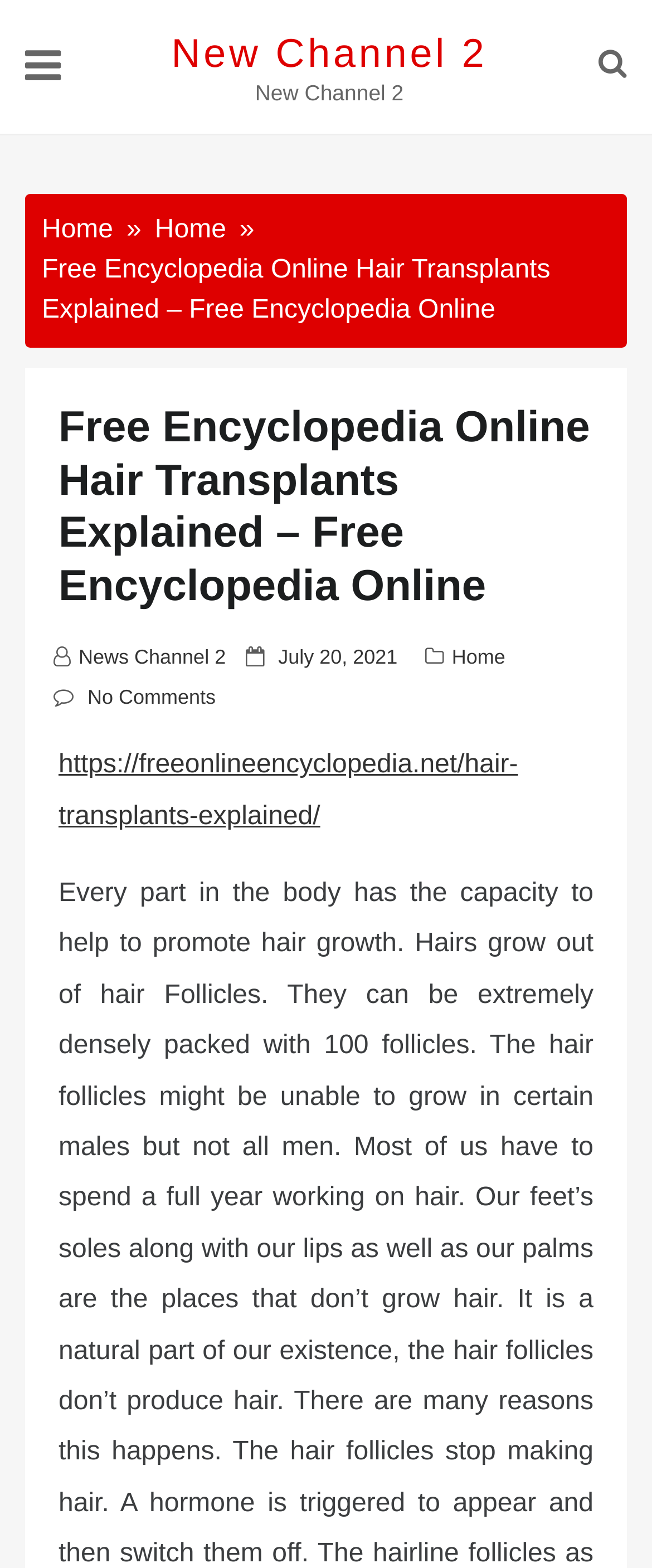Provide a thorough summary of the webpage.

The webpage is about hair transplants, with a focus on explaining the process. At the top left, there is a link to the homepage. Next to it, there is a heading that reads "New Channel 2". On the top right, there is another link. 

Below the top section, there is a navigation menu, also known as breadcrumbs, that spans across the page. It contains links to the homepage, as well as the current page's title, "Free Encyclopedia Online Hair Transplants Explained – Free Encyclopedia Online". 

Under the navigation menu, there is a header section that takes up most of the page's width. It contains a heading with the same title as the page, followed by a link to "News Channel 2". Below that, there is a section that displays the posting date, "July 20, 2021", along with a link to the homepage and a link that reads "No Comments". 

At the bottom of the page, there is a link to the current page, "https://freeonlineencyclopedia.net/hair-transplants-explained/". Overall, the page has a simple layout with a focus on providing information about hair transplants.